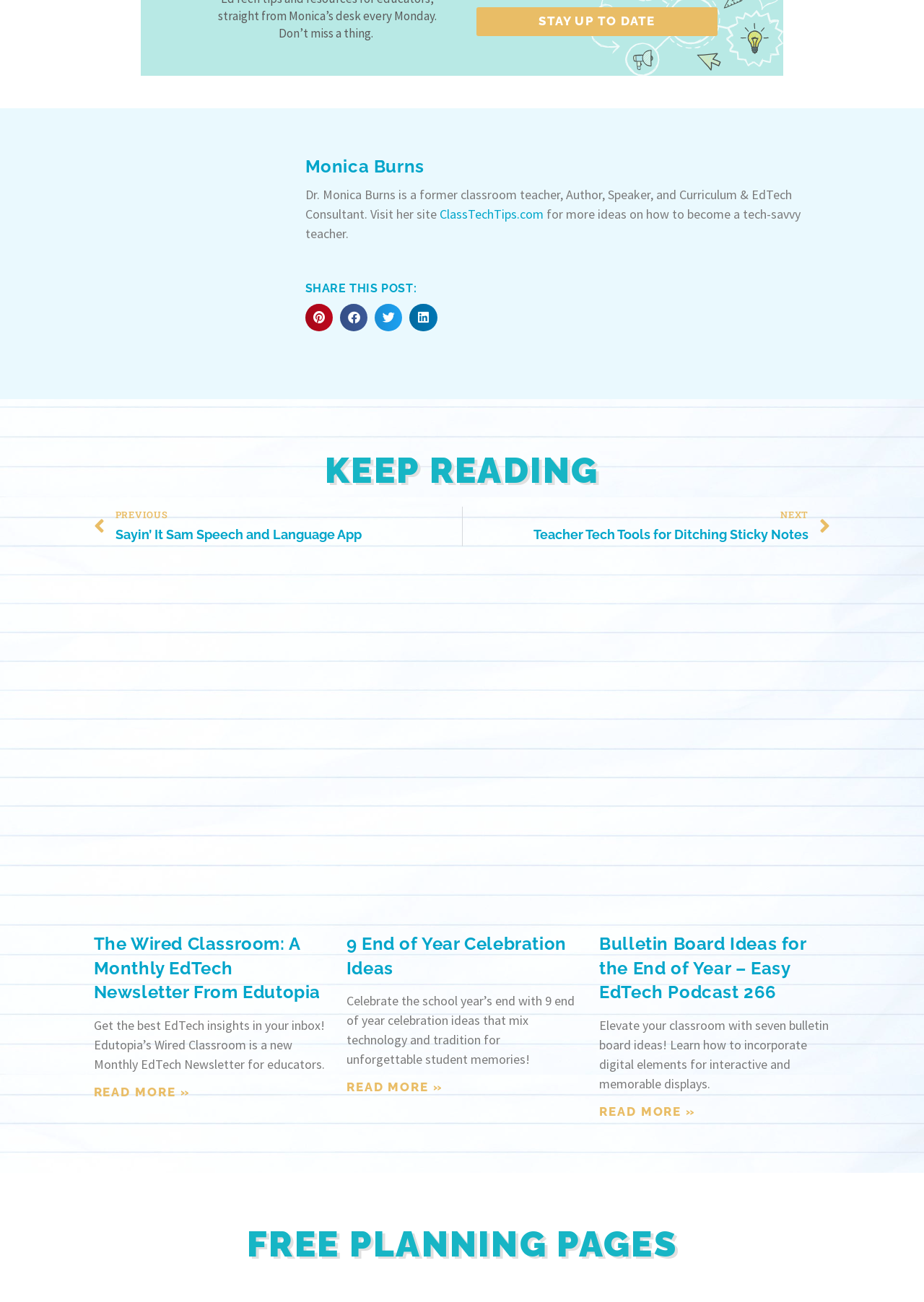Given the webpage screenshot, identify the bounding box of the UI element that matches this description: "ClassTechTips.com".

[0.476, 0.158, 0.588, 0.171]